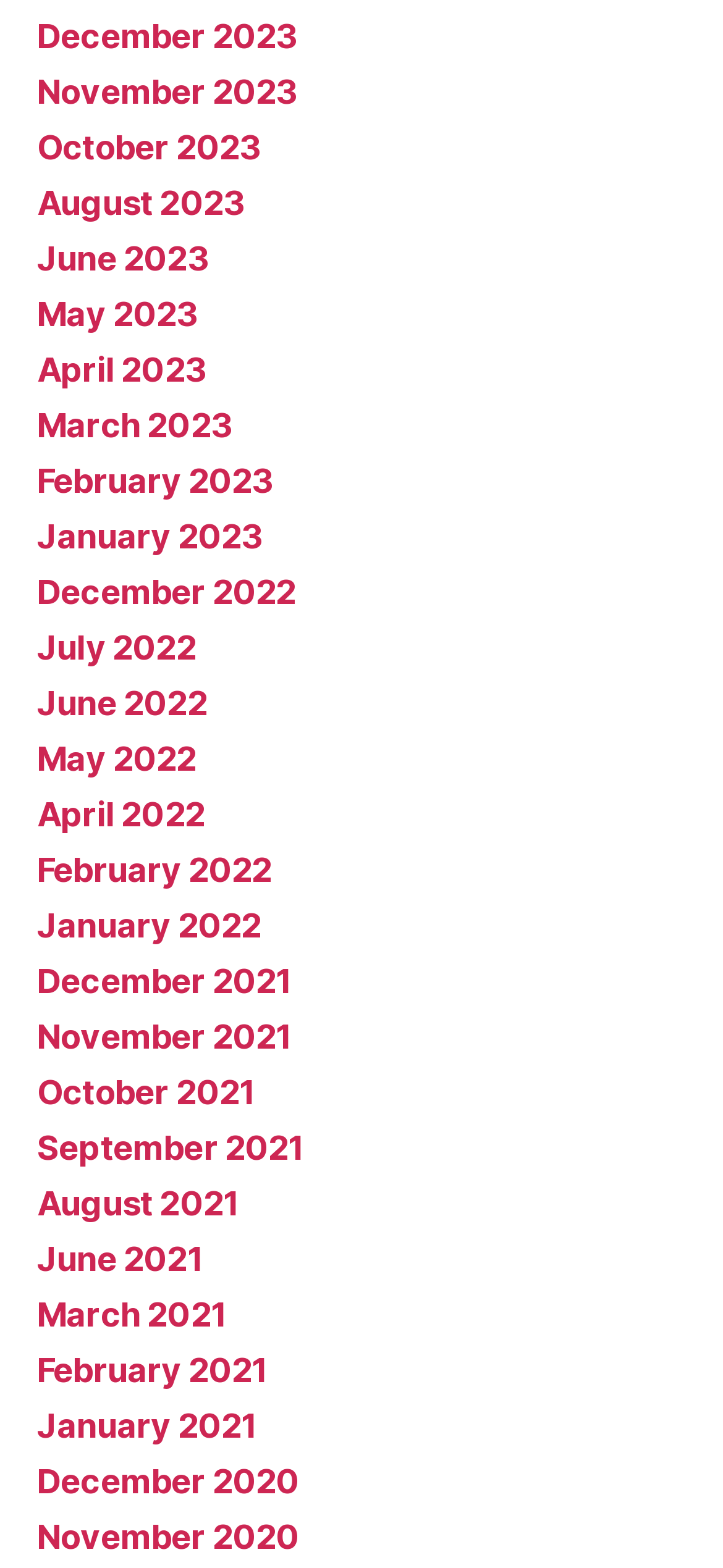Please locate the bounding box coordinates for the element that should be clicked to achieve the following instruction: "Access January 2021". Ensure the coordinates are given as four float numbers between 0 and 1, i.e., [left, top, right, bottom].

[0.051, 0.896, 0.356, 0.921]